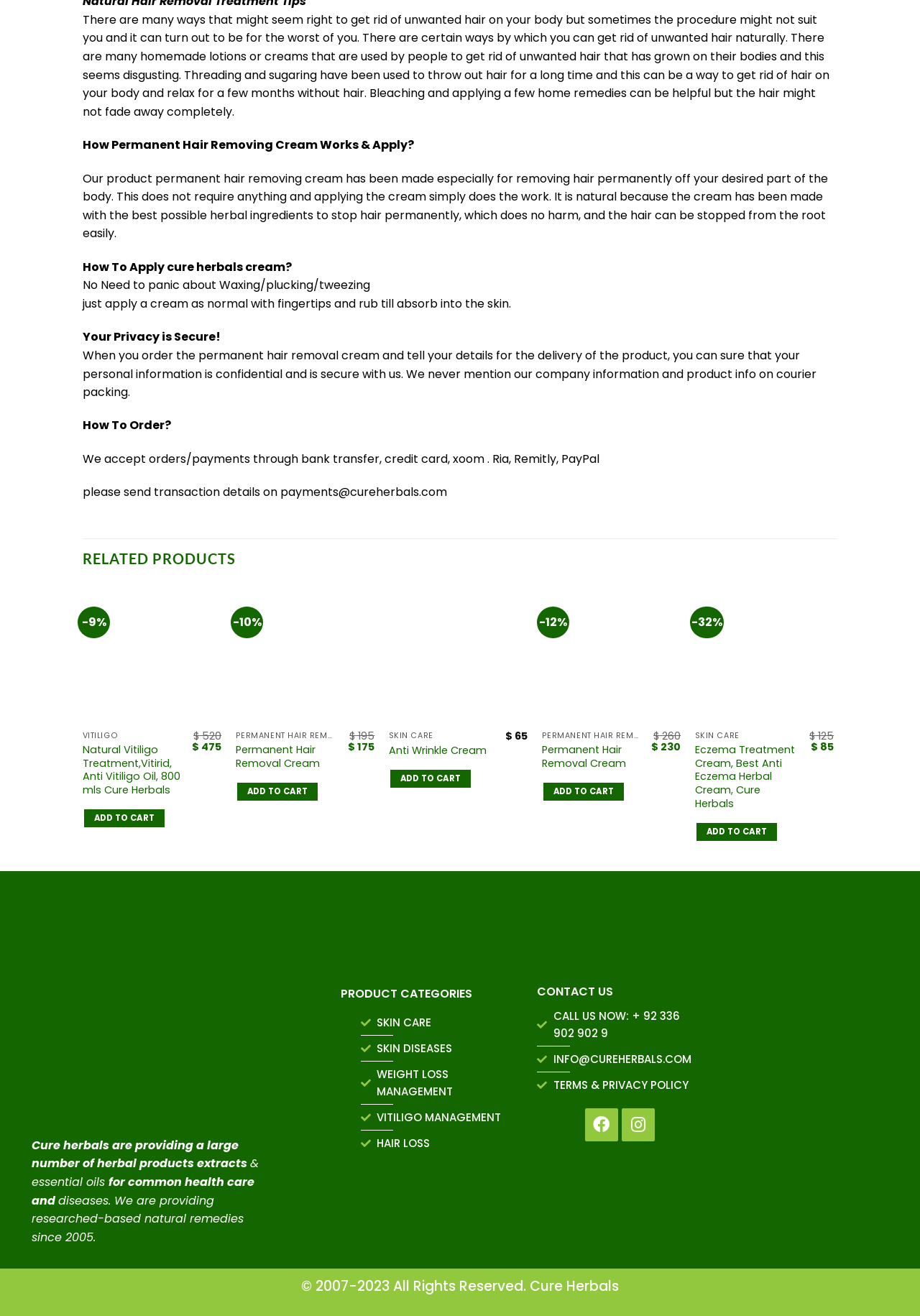Based on the image, please respond to the question with as much detail as possible:
How can I order the 'PERMANENT HAIR REMOVAL CREAM' product?

I found the ordering information by reading the text under the 'How To Order' heading, which lists the accepted payment methods as bank transfer, credit card, xoom, Ria, Remitly, and PayPal.